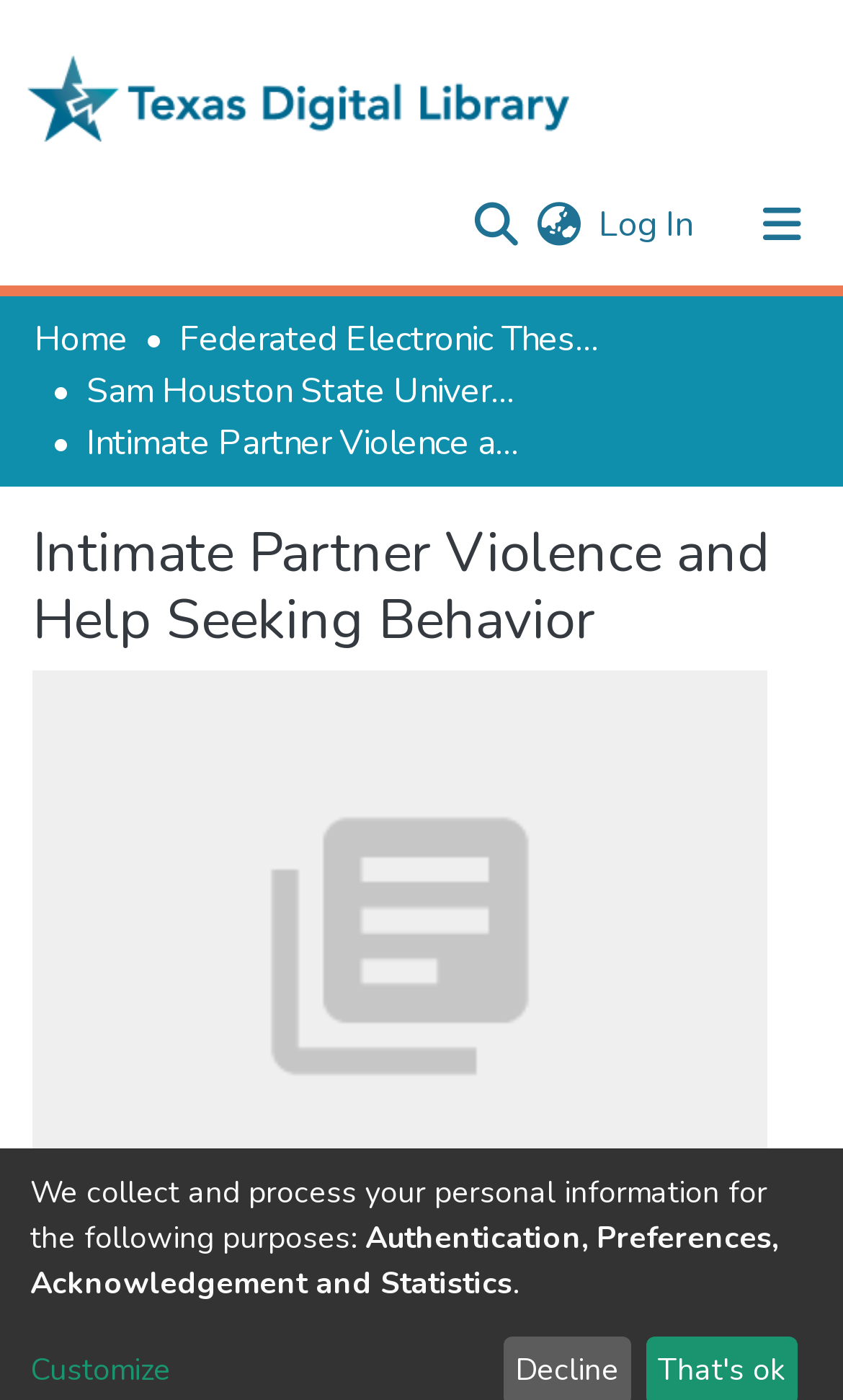Provide a short, one-word or phrase answer to the question below:
What is the purpose of the 'Language switch' button?

Language selection